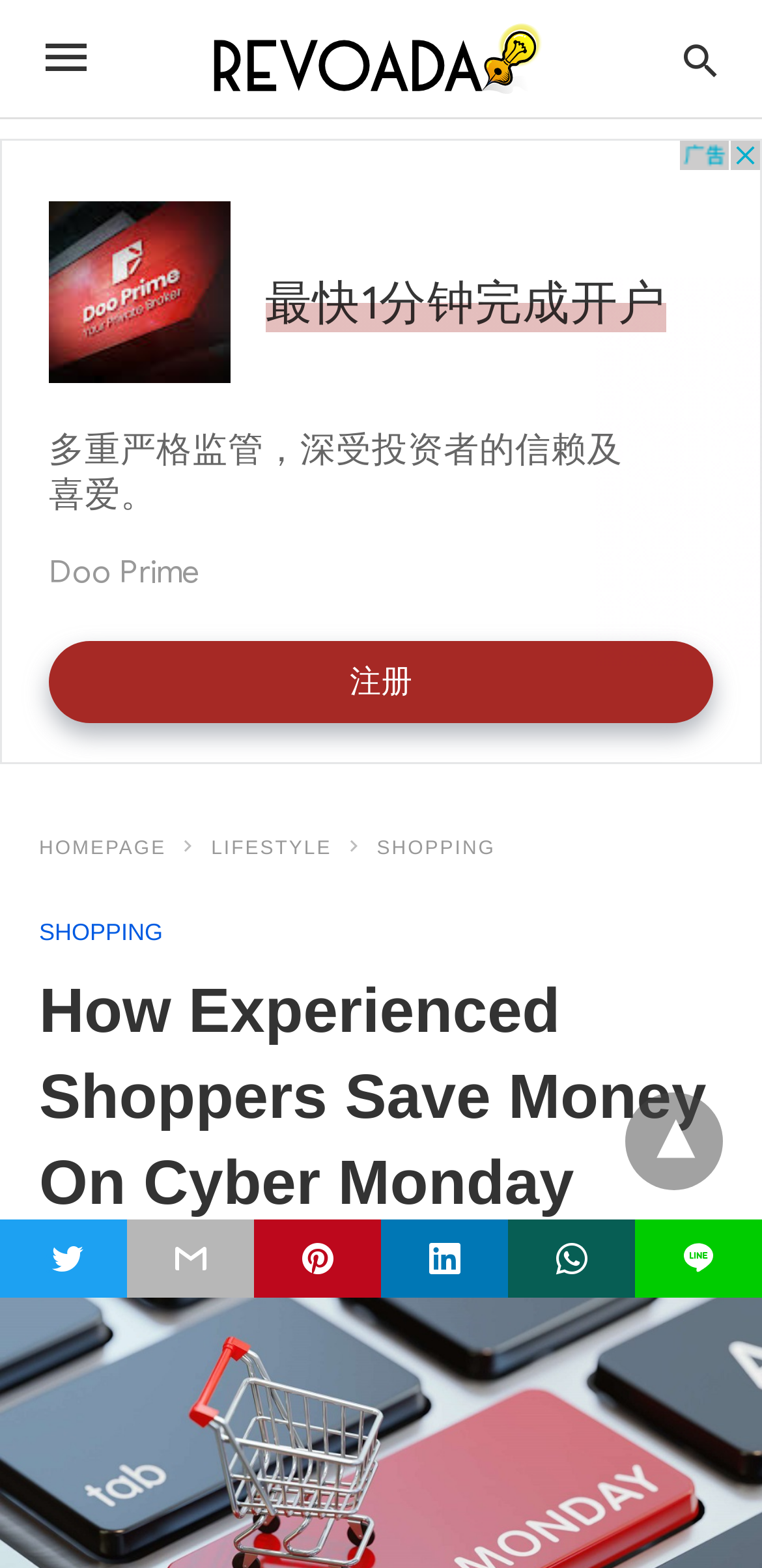Please respond to the question with a concise word or phrase:
What is the topic of the main article?

Cyber Monday